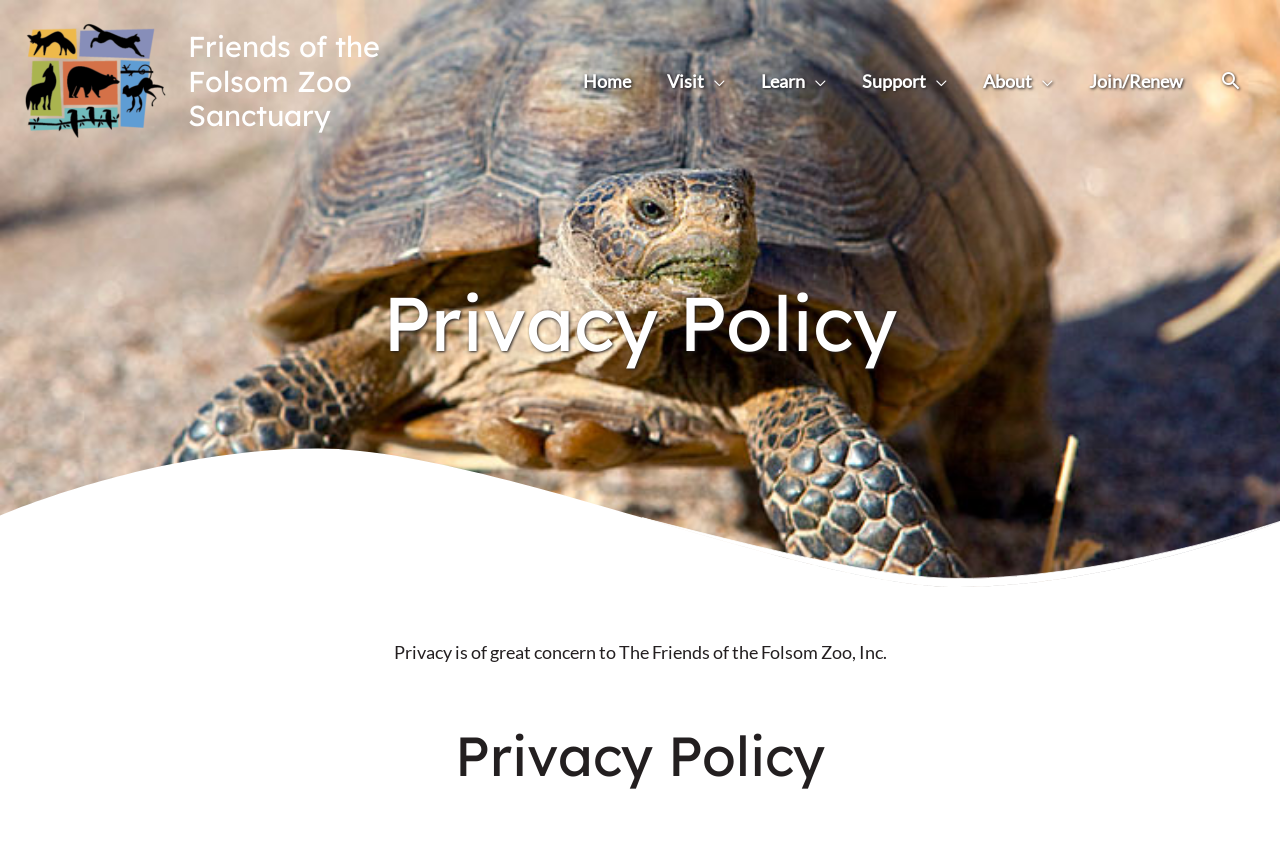Please identify the bounding box coordinates of the area that needs to be clicked to follow this instruction: "go to About".

[0.754, 0.052, 0.837, 0.136]